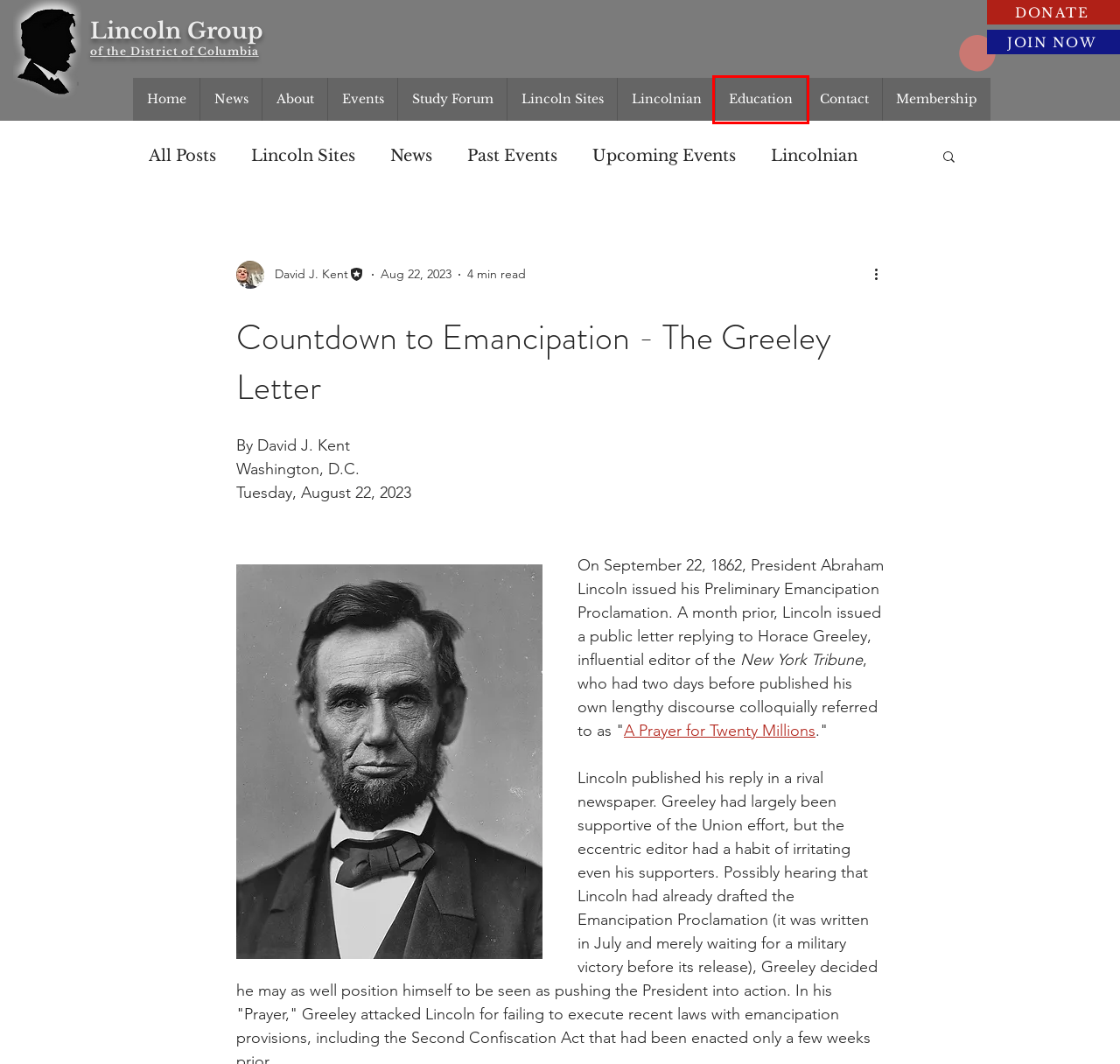Analyze the screenshot of a webpage featuring a red rectangle around an element. Pick the description that best fits the new webpage after interacting with the element inside the red bounding box. Here are the candidates:
A. Lincolnian | Lincoln Group of DC
B. About | Lincoln Group of DC
C. Study Group
D. Upcoming Events
E. Lincoln Sites | Lincoln Group of DC
F. Education
G. Education | Lincoln Group of DC
H. Blog | Lincoln Group of DC

G